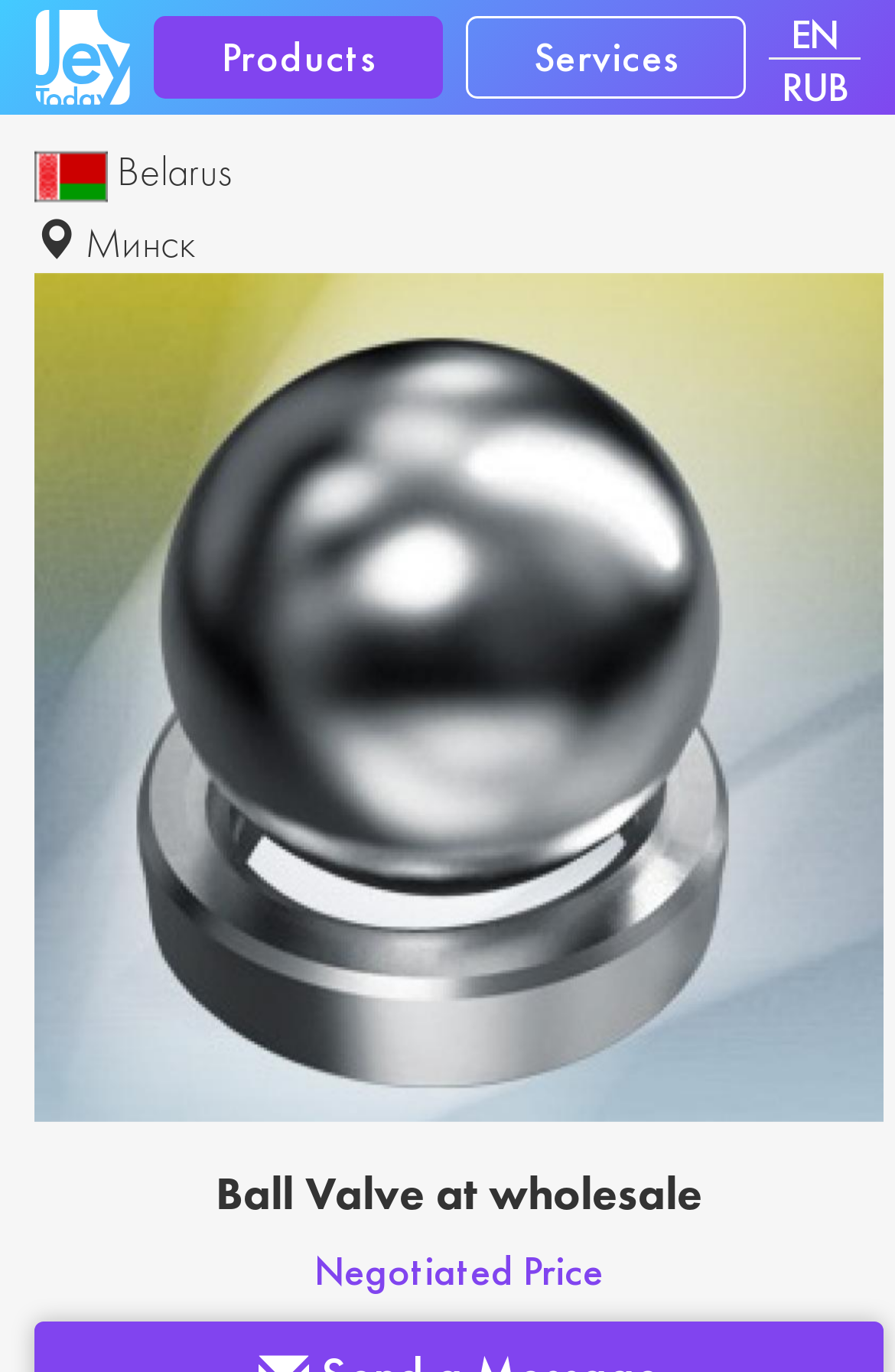Based on the element description: "parent_node: Products", identify the UI element and provide its bounding box coordinates. Use four float numbers between 0 and 1, [left, top, right, bottom].

[0.038, 0.007, 0.146, 0.077]